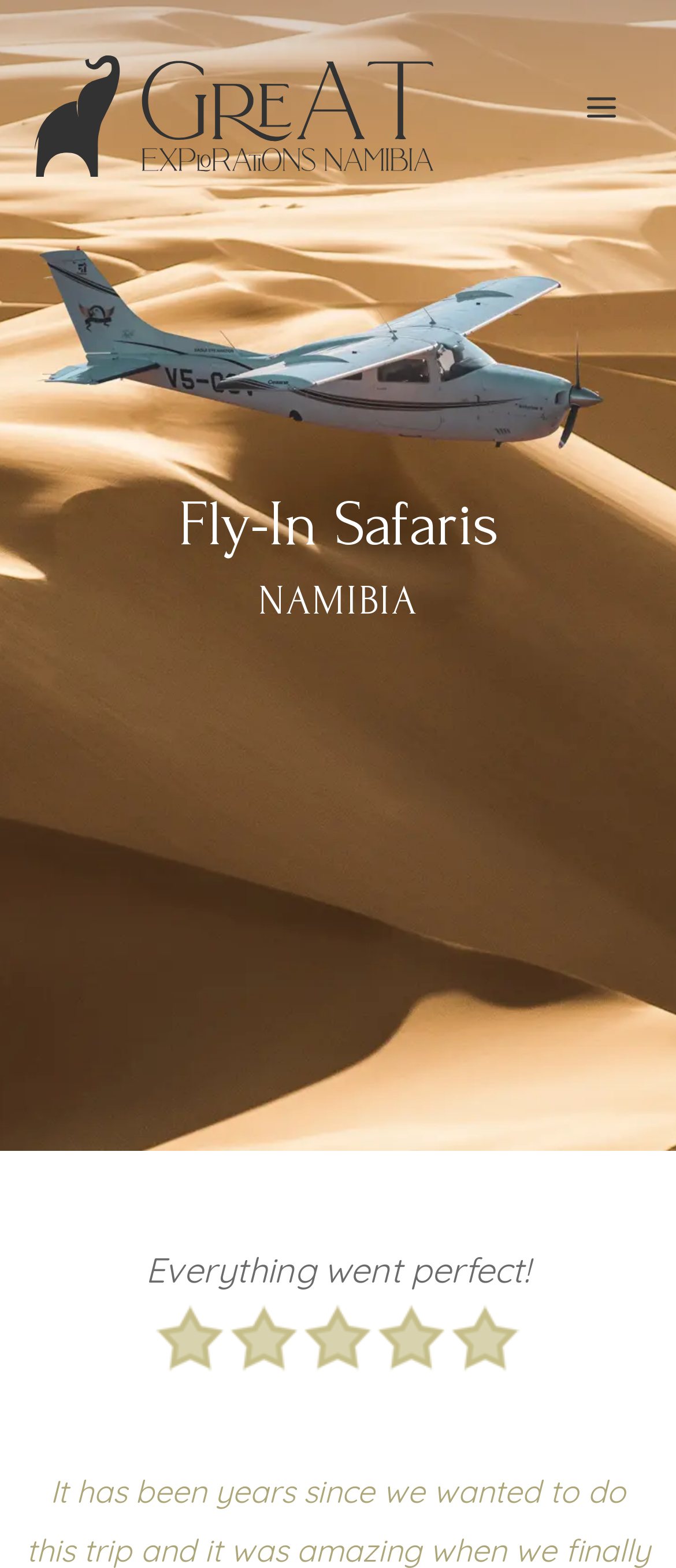What is the main menu button status?
Please provide a comprehensive answer based on the details in the screenshot.

I determined the status of the main menu button by examining the button element with the text 'Main Menu' which has an attribute 'expanded' set to 'False', indicating that it is not expanded.